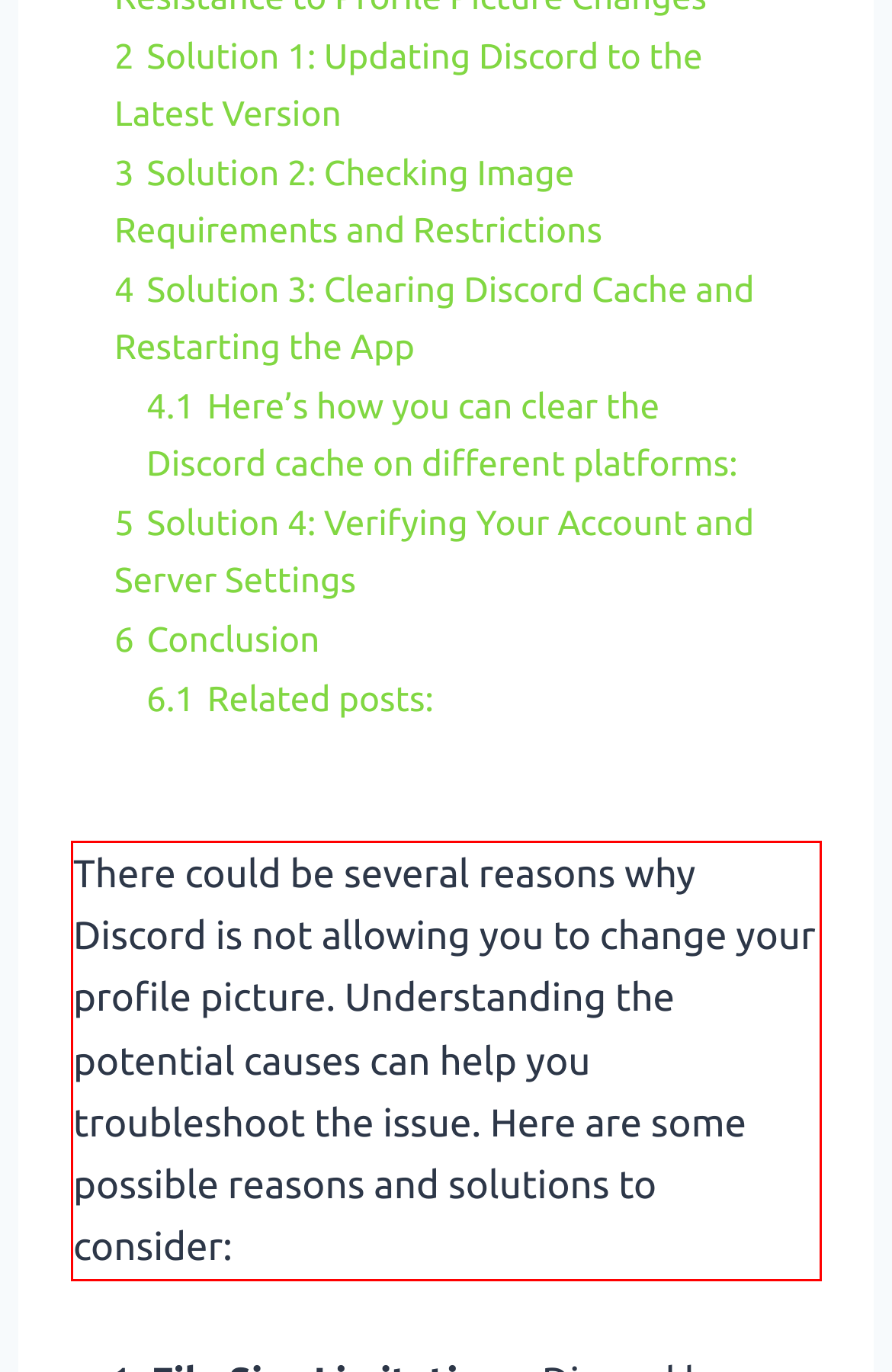Your task is to recognize and extract the text content from the UI element enclosed in the red bounding box on the webpage screenshot.

There could be several reasons why Discord is not allowing you to change your profile picture. Understanding the potential causes can help you troubleshoot the issue. Here are some possible reasons and solutions to consider: